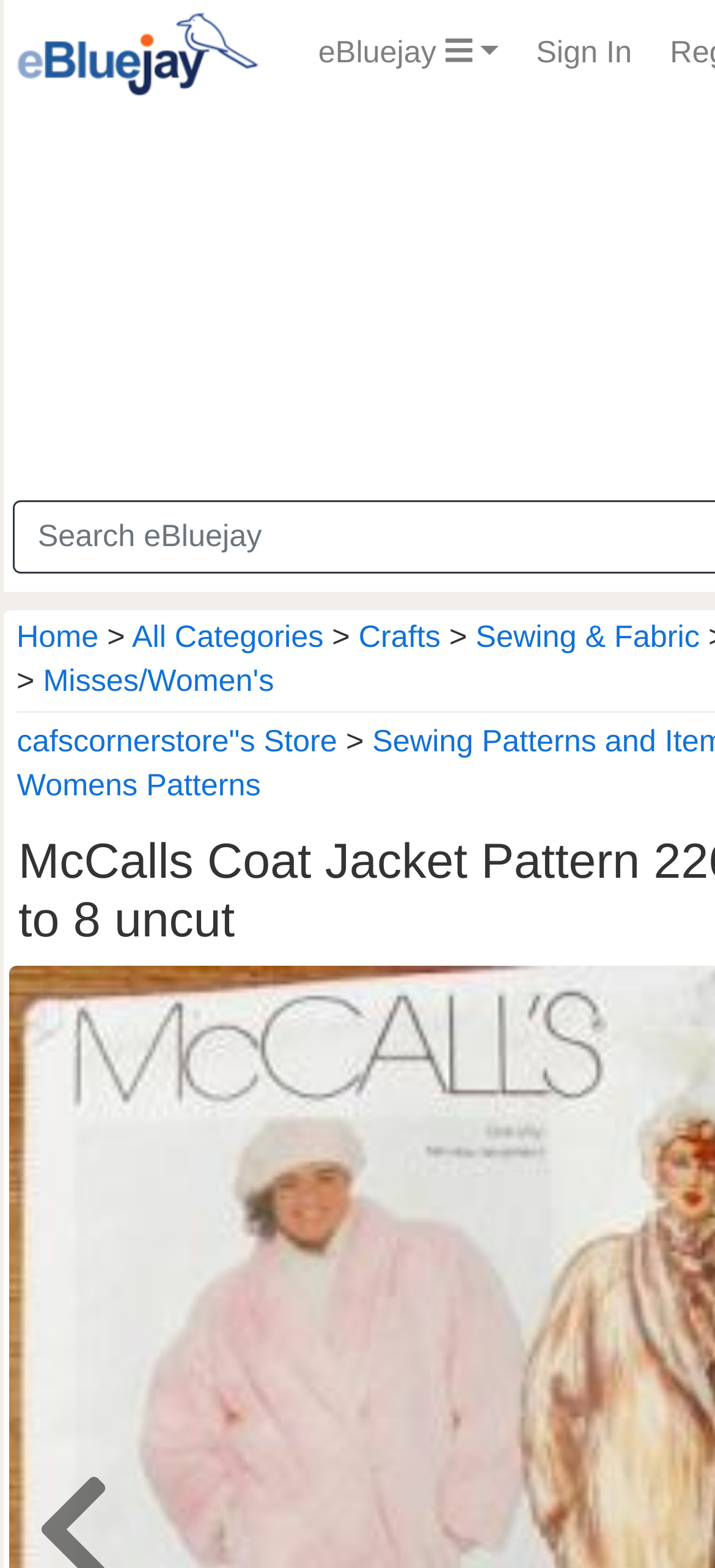How many links are there in the top navigation menu?
Based on the image, give a concise answer in the form of a single word or short phrase.

5